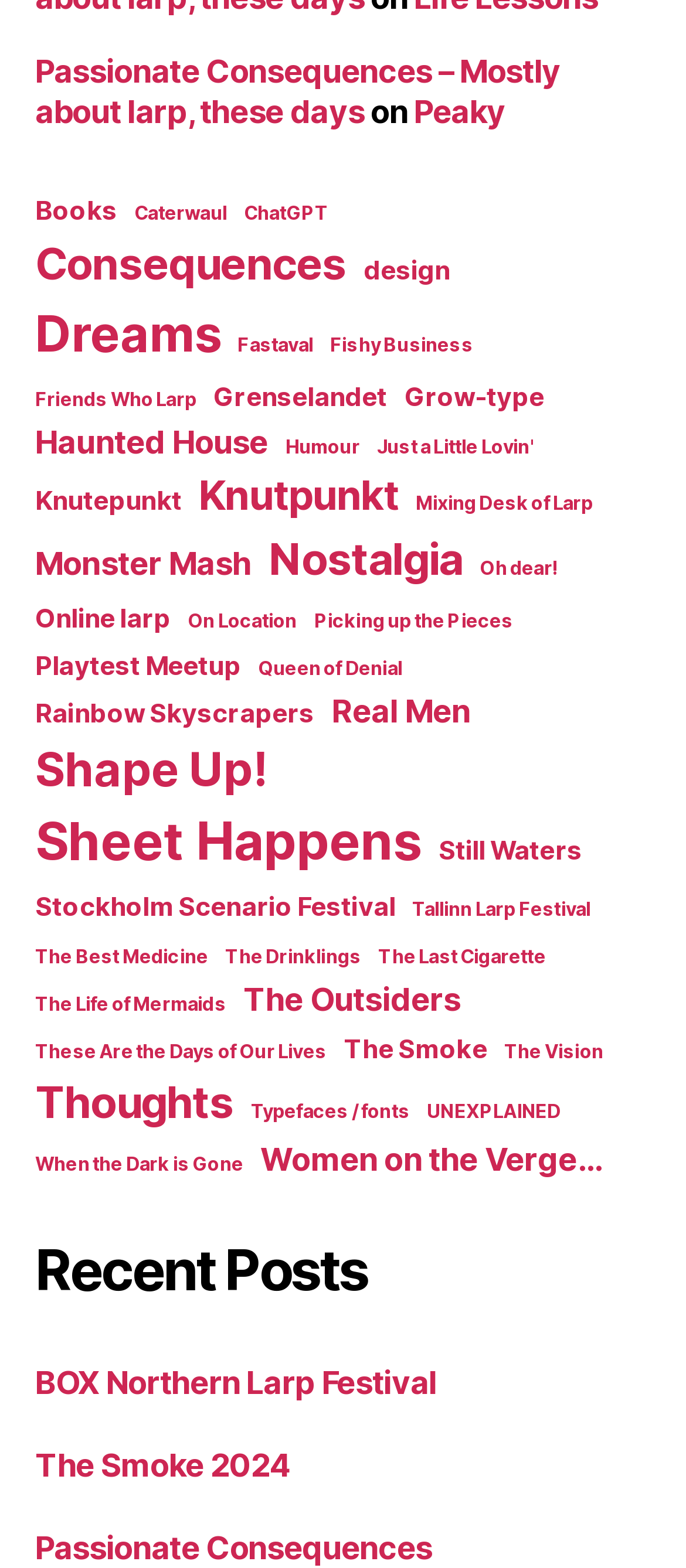Use one word or a short phrase to answer the question provided: 
What is the title of the first link in the footer?

Passionate Consequences